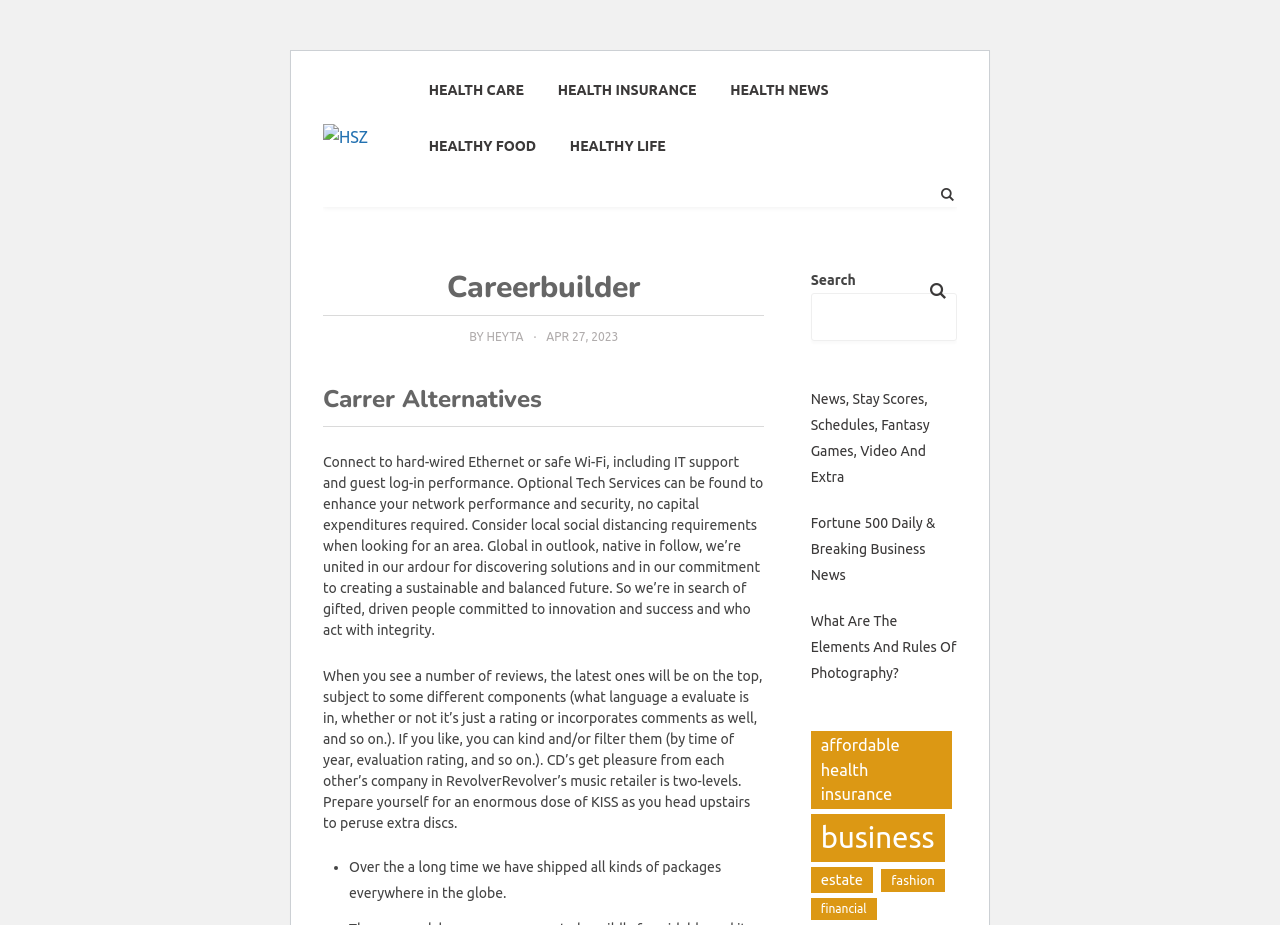Explain the webpage's layout and main content in detail.

The webpage appears to be a career-related website with various sections and links. At the top, there is a "Skip to content" link, followed by the website's logo, "HSZ", which is an image. Next to the logo, there are several links to different categories, including "HEALTH CARE", "HEALTH INSURANCE", "HEALTH NEWS", and "HEALTHY FOOD".

Below these links, there is a section with a heading "Careerbuilder" and a subheading "BY HEYTA". This section contains a link to a date, "APR 27, 2023", and a time element. 

The main content of the webpage is divided into two columns. The left column has a heading "Carrer Alternatives" and a long paragraph of text describing the benefits of connecting to hard-wired Ethernet or safe Wi-Fi, including IT support and guest log-in performance. The text also mentions optional Tech Services to enhance network performance and security.

Below this paragraph, there is another long paragraph of text that appears to be a review or description of a music store, RevolverRevolver. This text is followed by a bullet point list with a single item, "Over the a long time we have shipped all kinds of packages everywhere in the globe."

The right column has a search bar with a "Search" button and a complementary section with several links to news articles and categories, including "News, Stay Scores, Schedules, Fantasy Games, Video And Extra", "Fortune 500 Daily & Breaking Business News", and "What Are The Elements And Rules Of Photography?". There are also links to various categories, such as "affordable health insurance", "business", "estate", "fashion", and "financial", each with a number of items in parentheses.